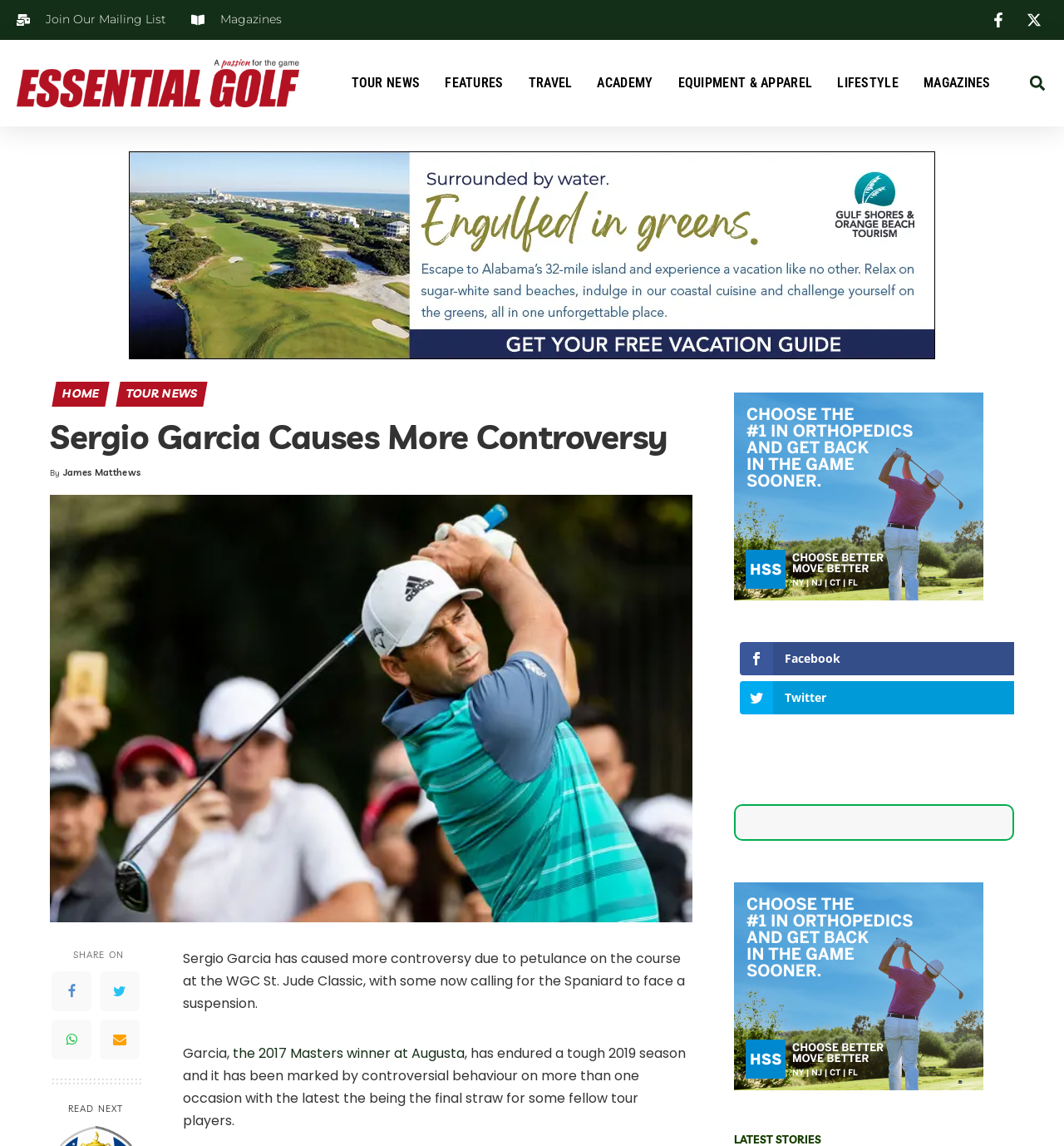Please predict the bounding box coordinates of the element's region where a click is necessary to complete the following instruction: "View the image of Sergio Garcia". The coordinates should be represented by four float numbers between 0 and 1, i.e., [left, top, right, bottom].

[0.047, 0.432, 0.651, 0.805]